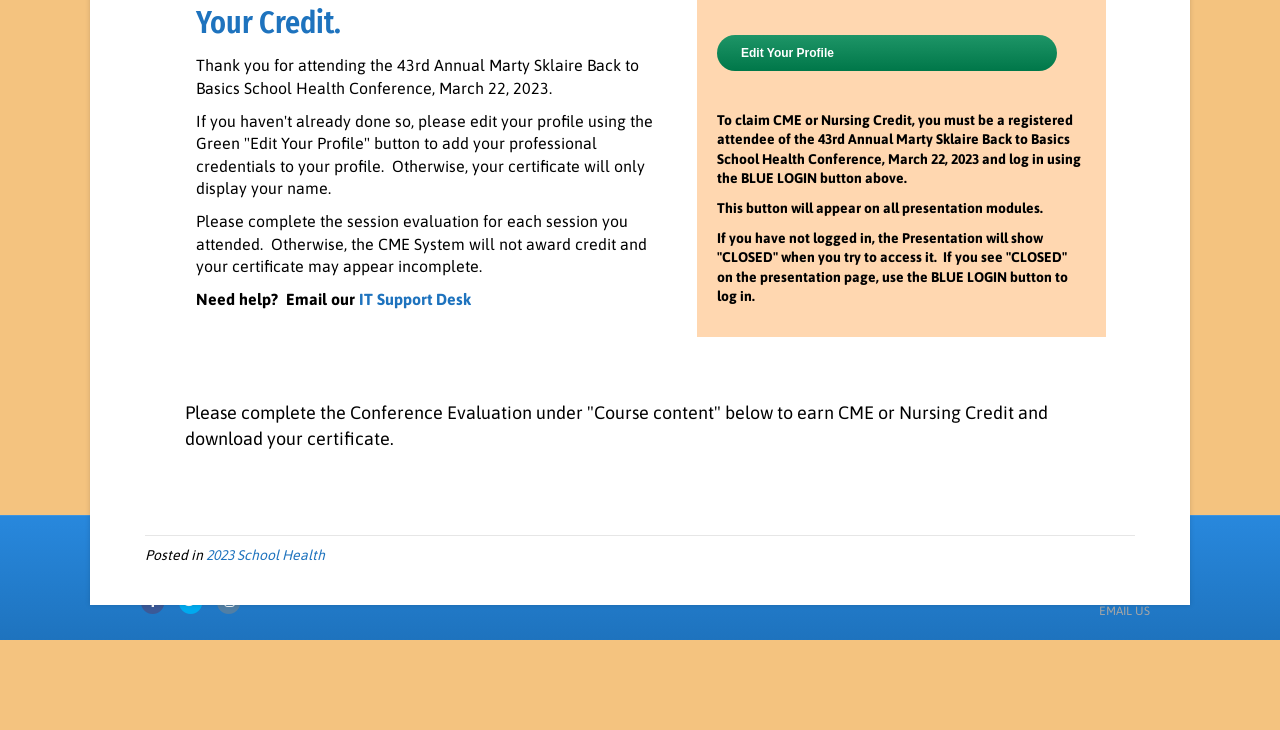Given the description of the UI element: "EMAIL US", predict the bounding box coordinates in the form of [left, top, right, bottom], with each value being a float between 0 and 1.

[0.859, 0.828, 0.898, 0.847]